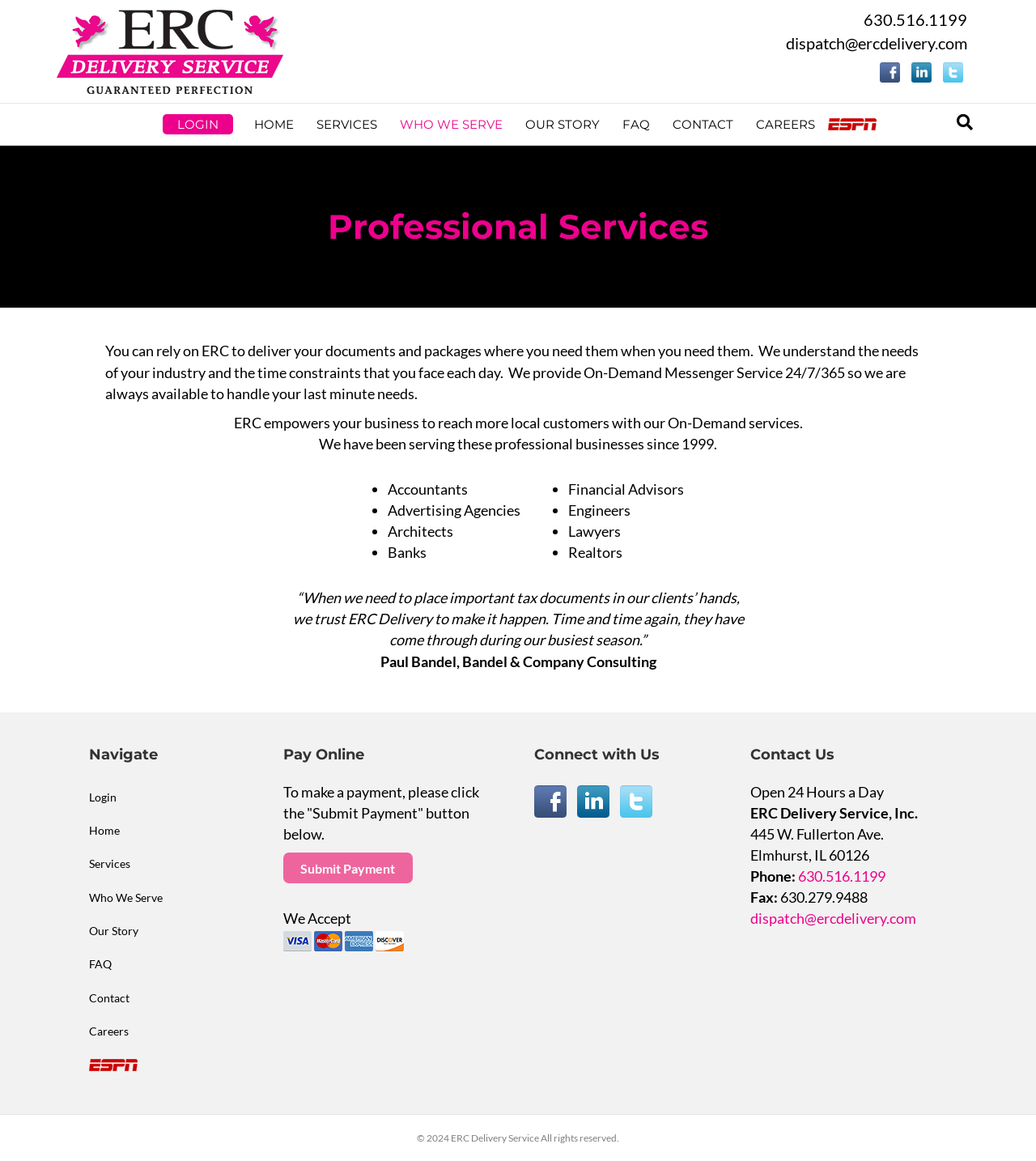What type of businesses does ERC serve?
Based on the screenshot, provide your answer in one word or phrase.

Accountants, Advertising Agencies, Architects, etc.